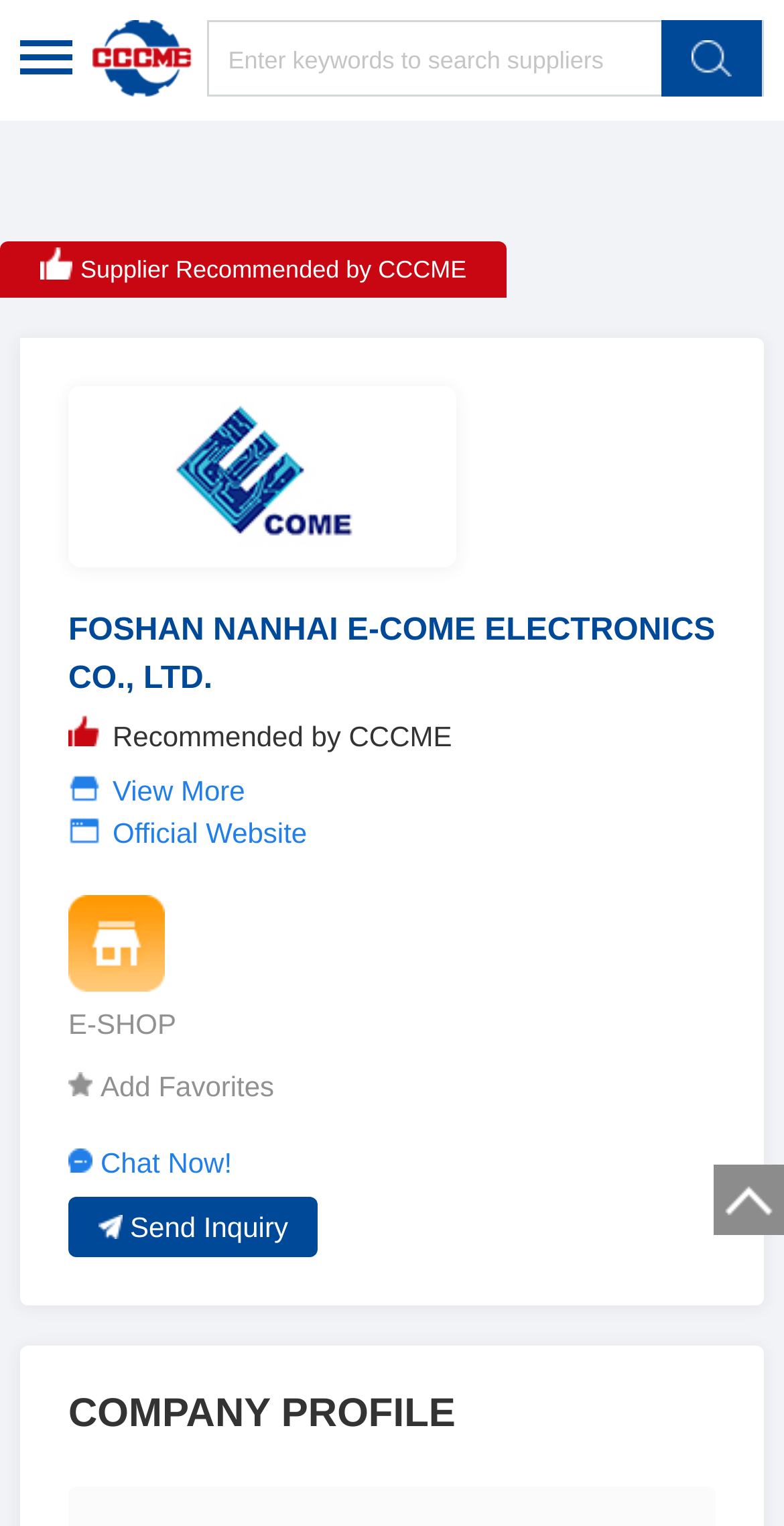Could you find the bounding box coordinates of the clickable area to complete this instruction: "Visit our Facebook page"?

None